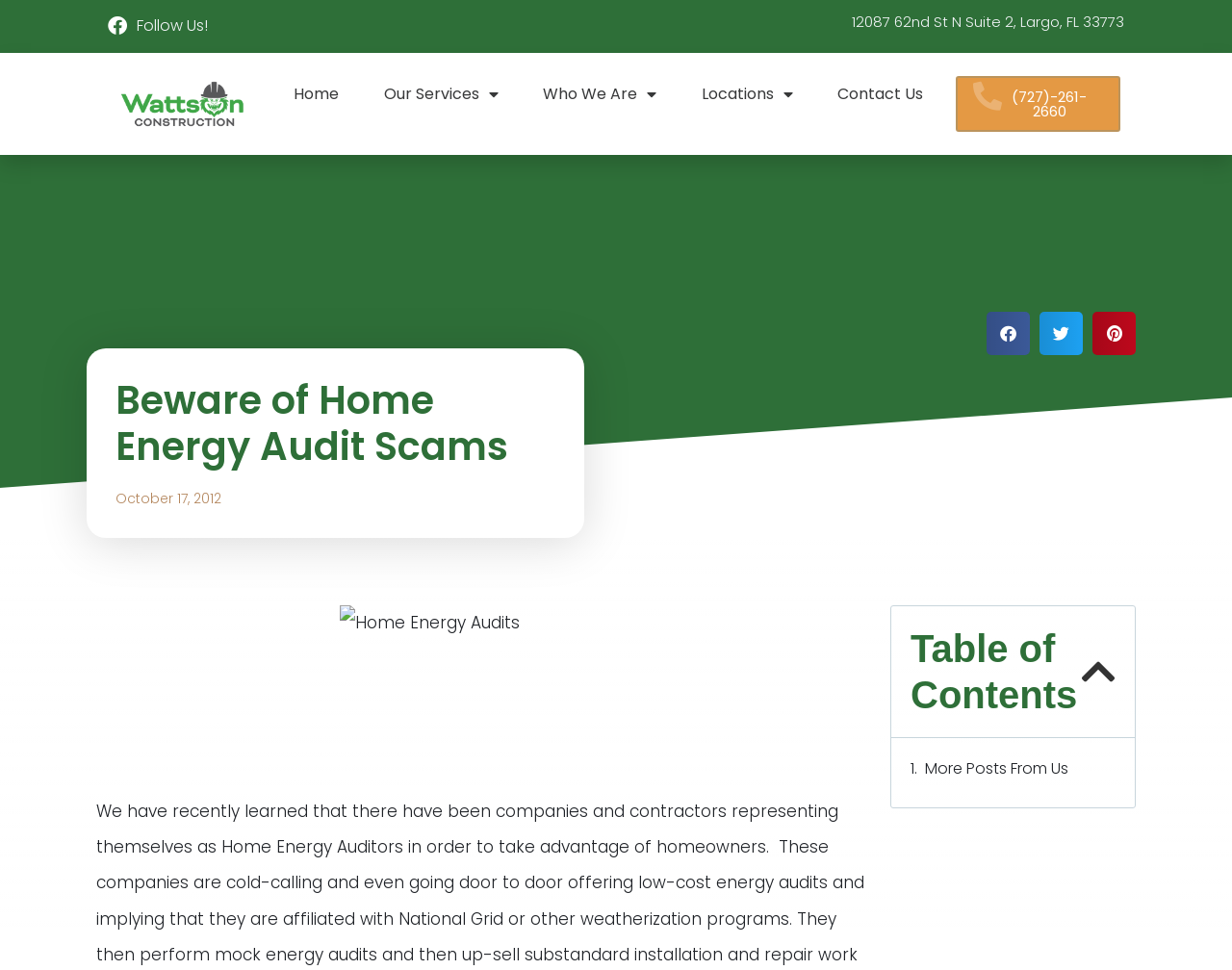Please identify the bounding box coordinates of the element that needs to be clicked to perform the following instruction: "Call the phone number".

[0.776, 0.078, 0.909, 0.135]